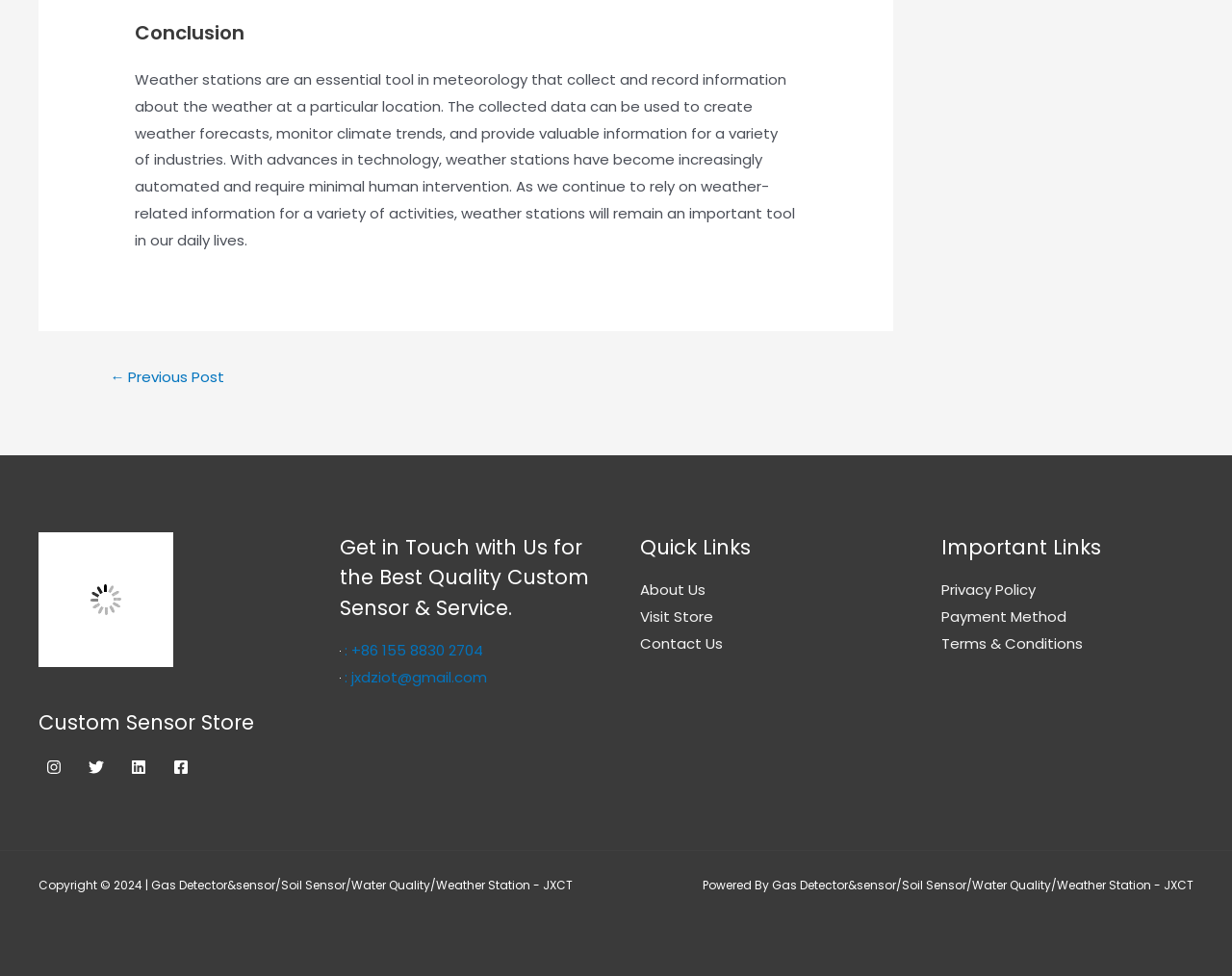Please determine the bounding box coordinates of the element's region to click for the following instruction: "Click on the '← Previous Post' link".

[0.072, 0.371, 0.2, 0.405]